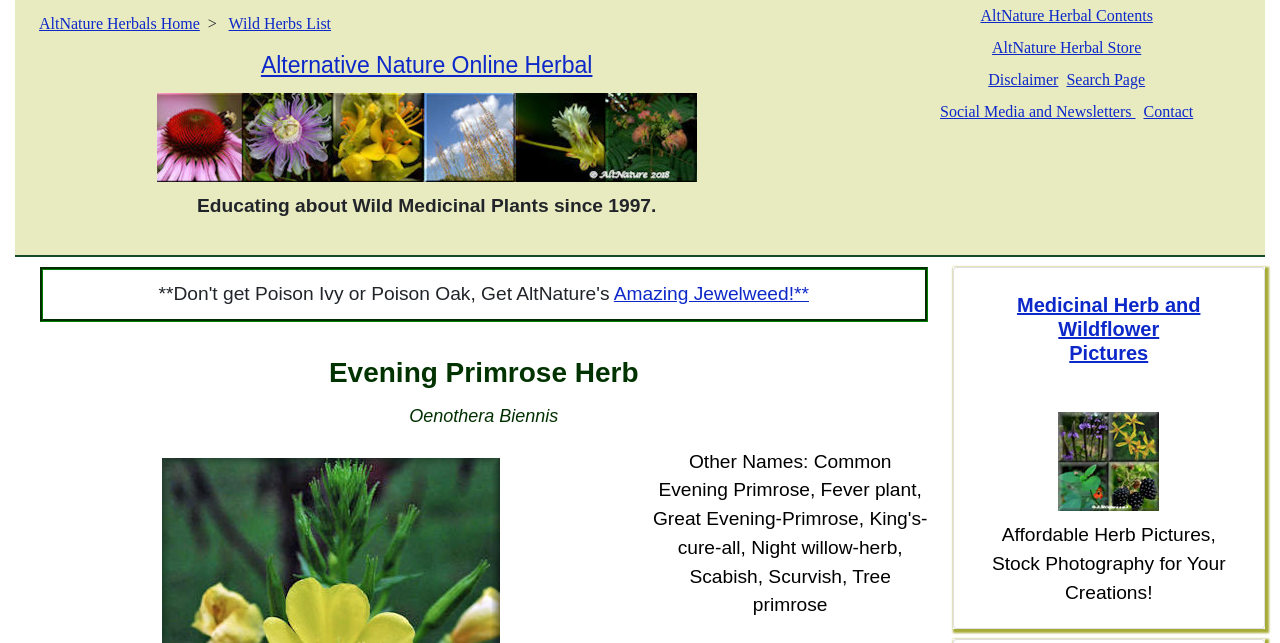Please locate the bounding box coordinates of the element that needs to be clicked to achieve the following instruction: "explore Medicinal Herb and Wildflower Pictures". The coordinates should be four float numbers between 0 and 1, i.e., [left, top, right, bottom].

[0.795, 0.458, 0.938, 0.567]